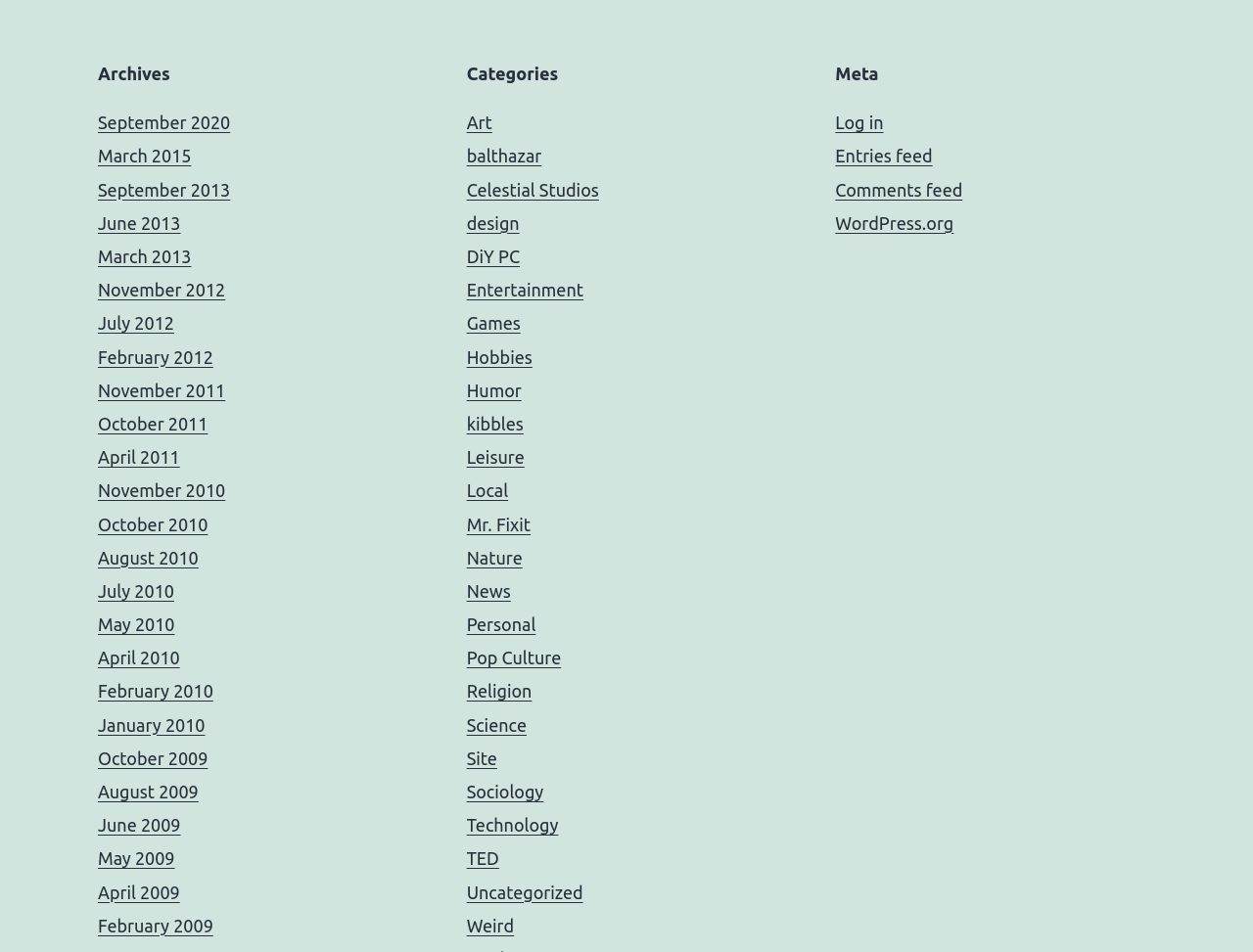Calculate the bounding box coordinates of the UI element given the description: "Games".

[0.372, 0.329, 0.415, 0.35]